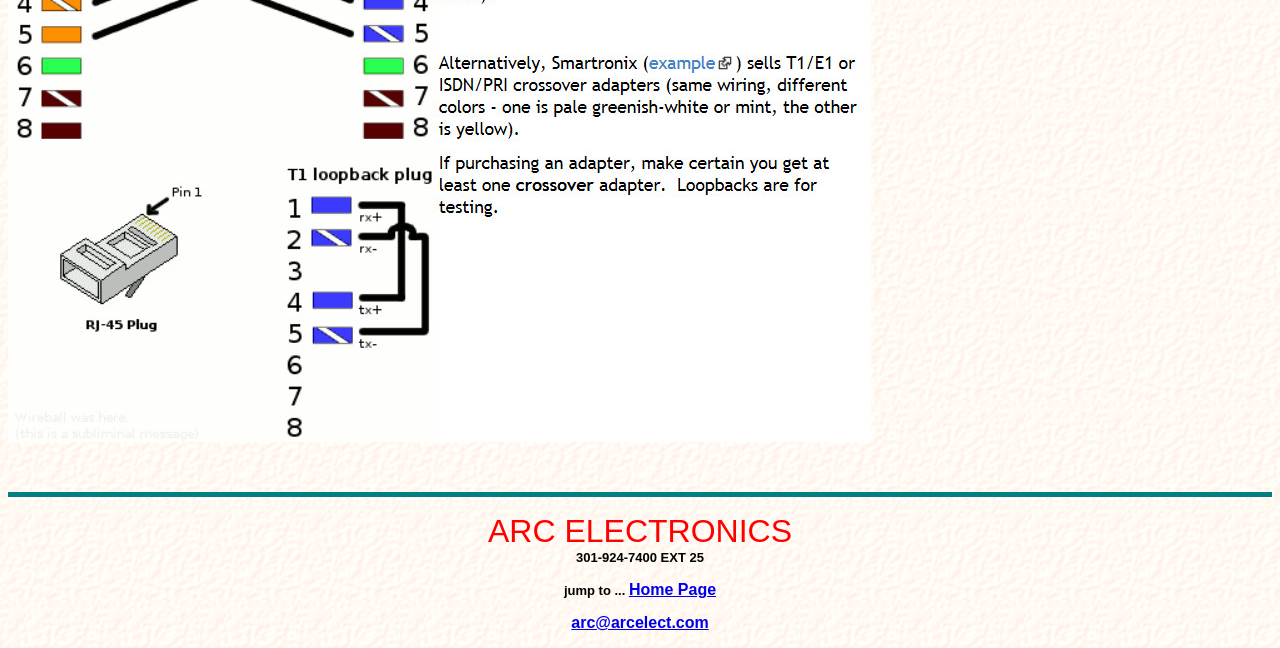Please find the bounding box coordinates in the format (top-left x, top-left y, bottom-right x, bottom-right y) for the given element description. Ensure the coordinates are floating point numbers between 0 and 1. Description: arc@arcelect.com

[0.446, 0.948, 0.554, 0.974]